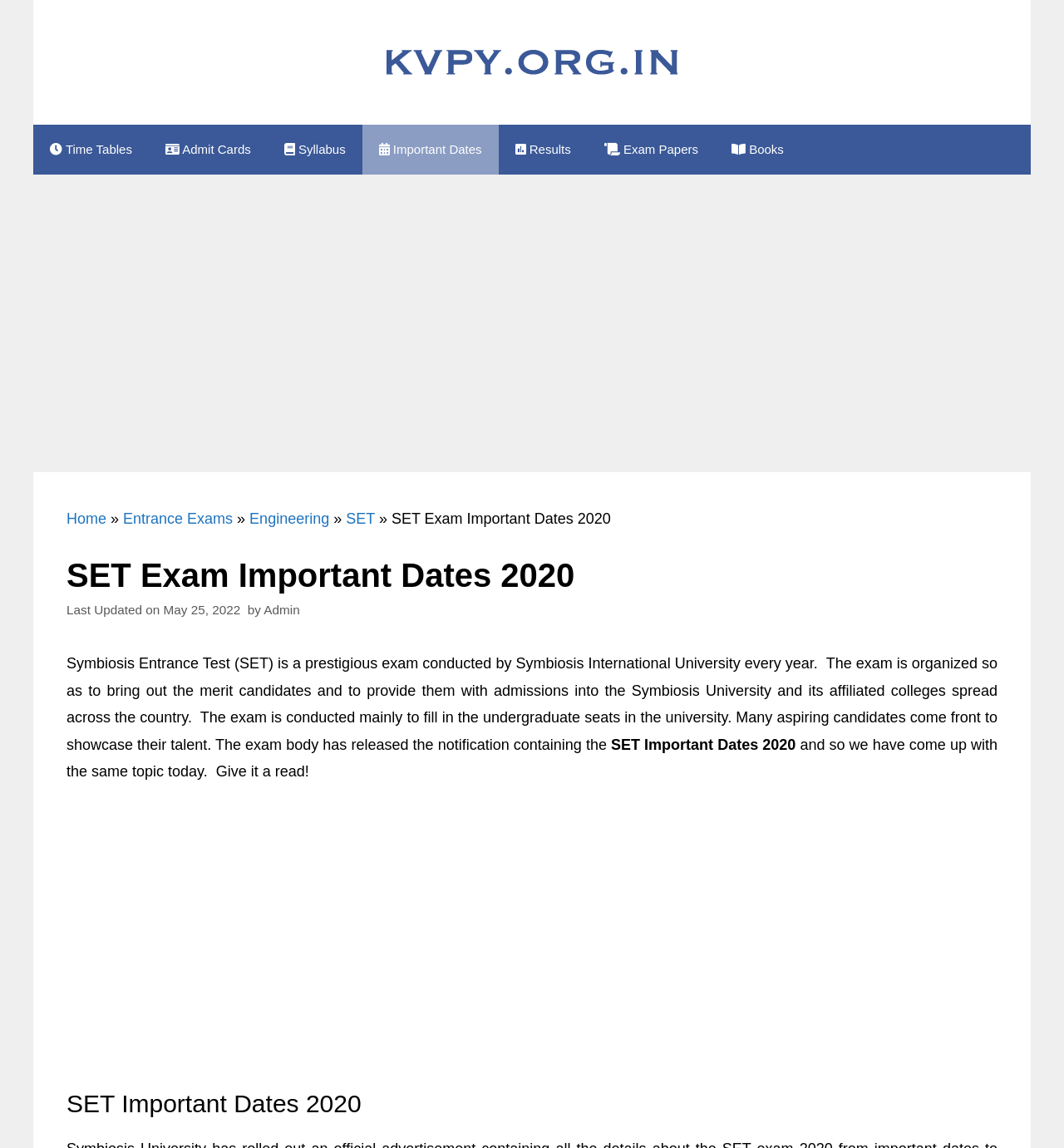Show the bounding box coordinates of the region that should be clicked to follow the instruction: "Click on the 'Admin' link."

[0.248, 0.525, 0.282, 0.538]